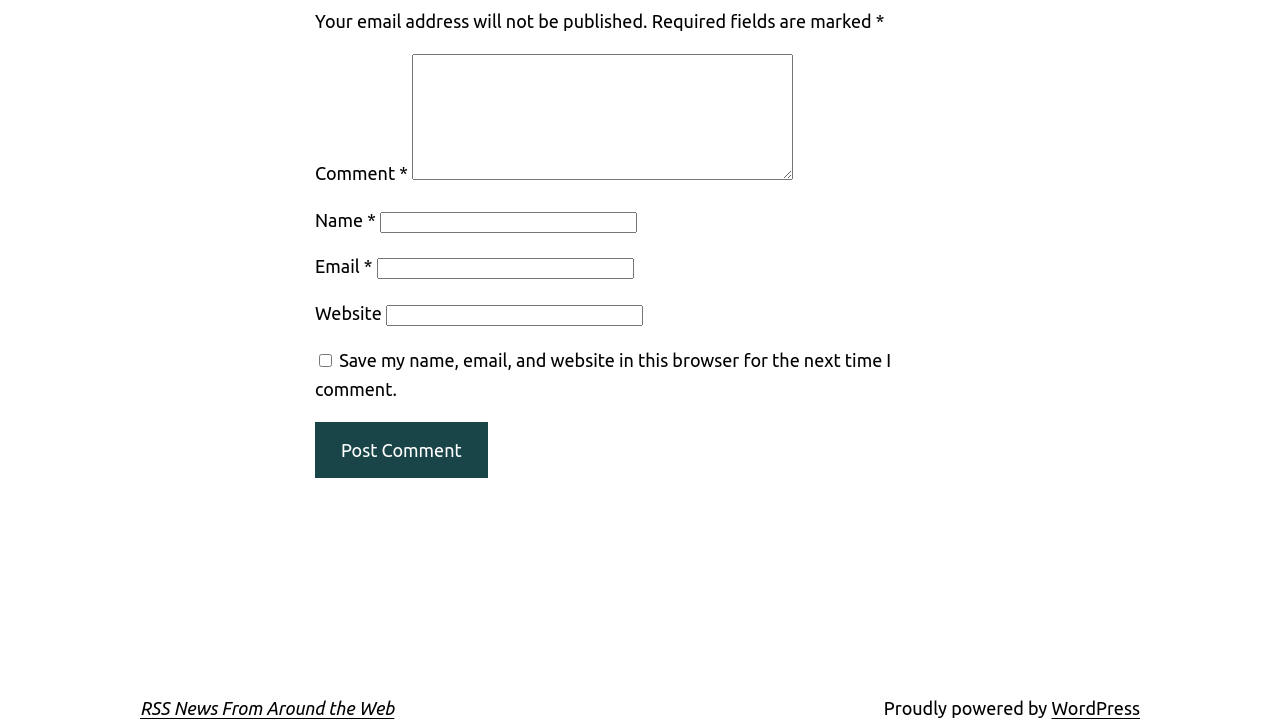What is the label of the button?
Answer the question with a thorough and detailed explanation.

The button is located at the bottom of the form and has the label 'Post Comment'. It is likely used to submit the comment form.